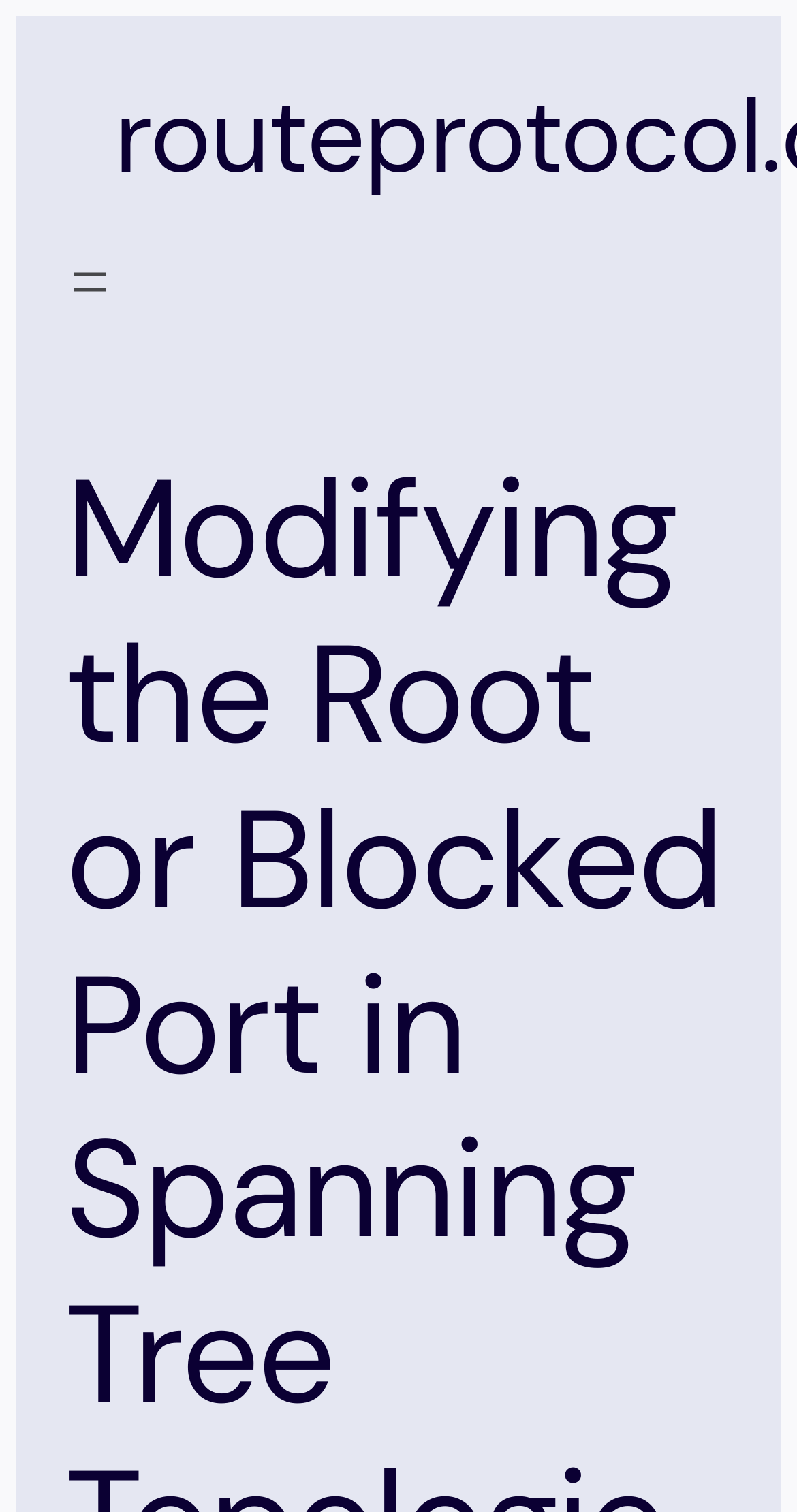Please extract the primary headline from the webpage.

Modifying the Root or Blocked Port in Spanning Tree Topologies